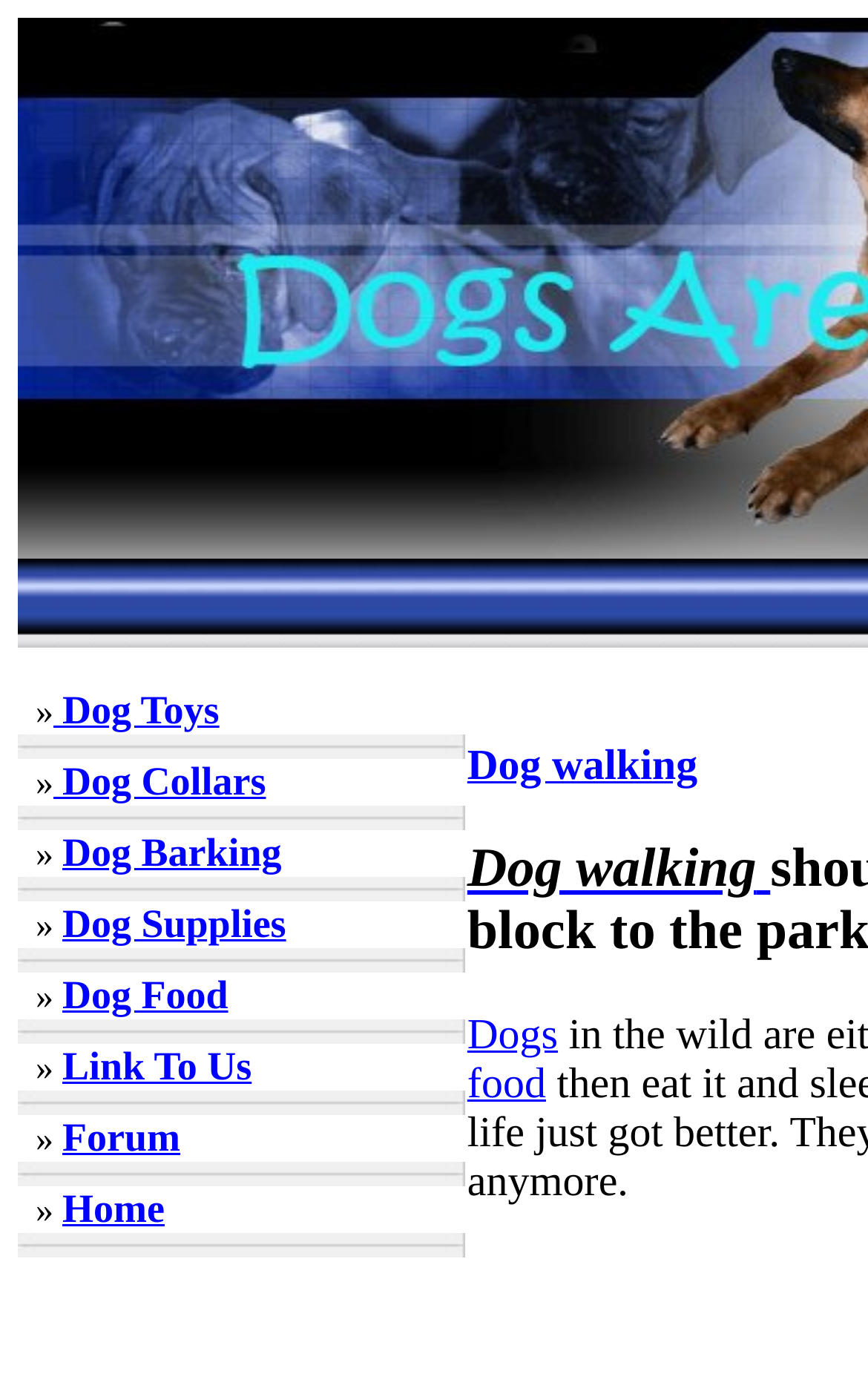What is the category of 'Dog Barking'?
Look at the screenshot and give a one-word or phrase answer.

Dog